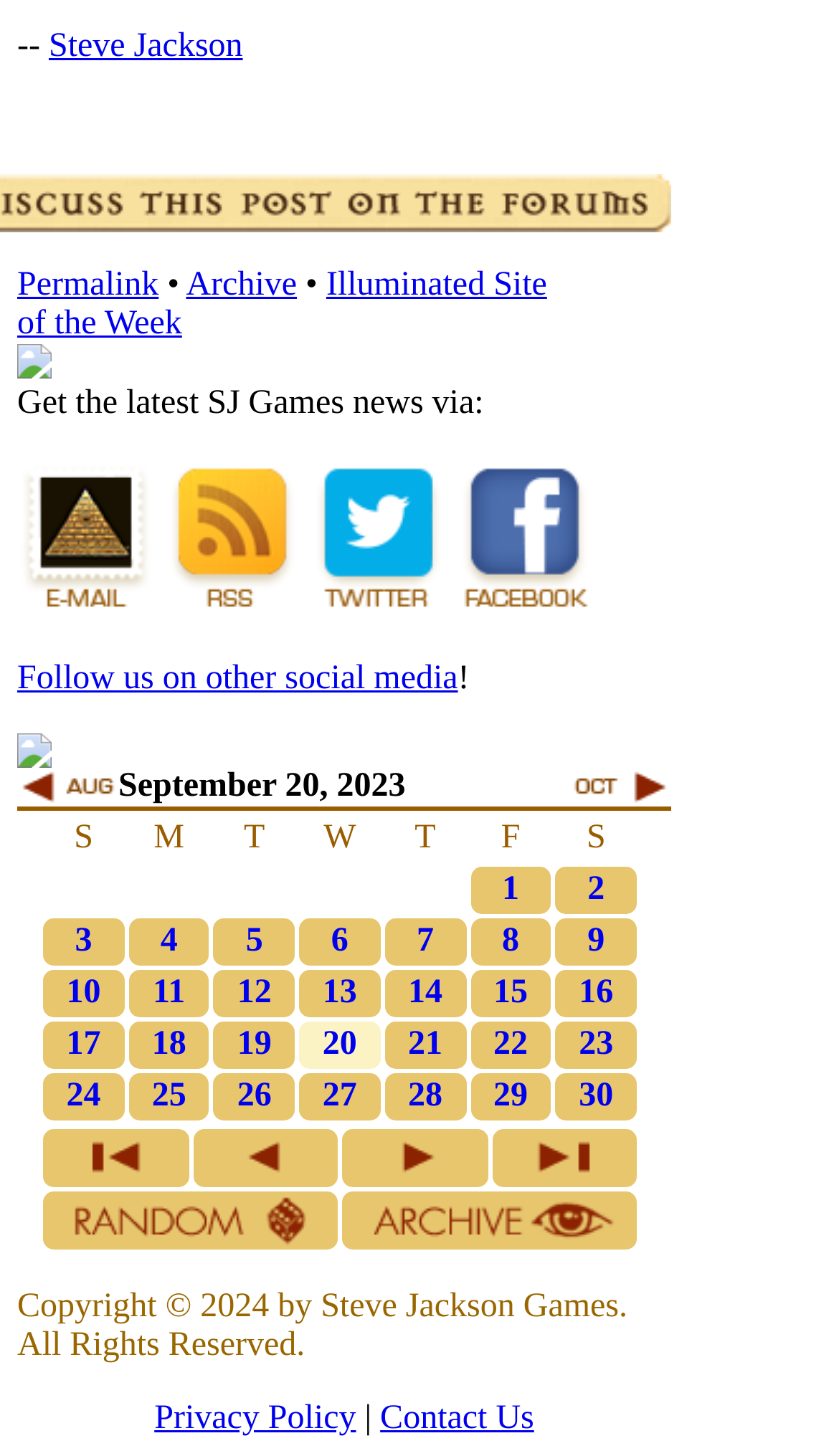Using the details in the image, give a detailed response to the question below:
How many social media platforms are listed?

There are five social media platforms listed: Illuminator by E-mail, RSS, Twitter, Facebook, and Follow us on other social media.